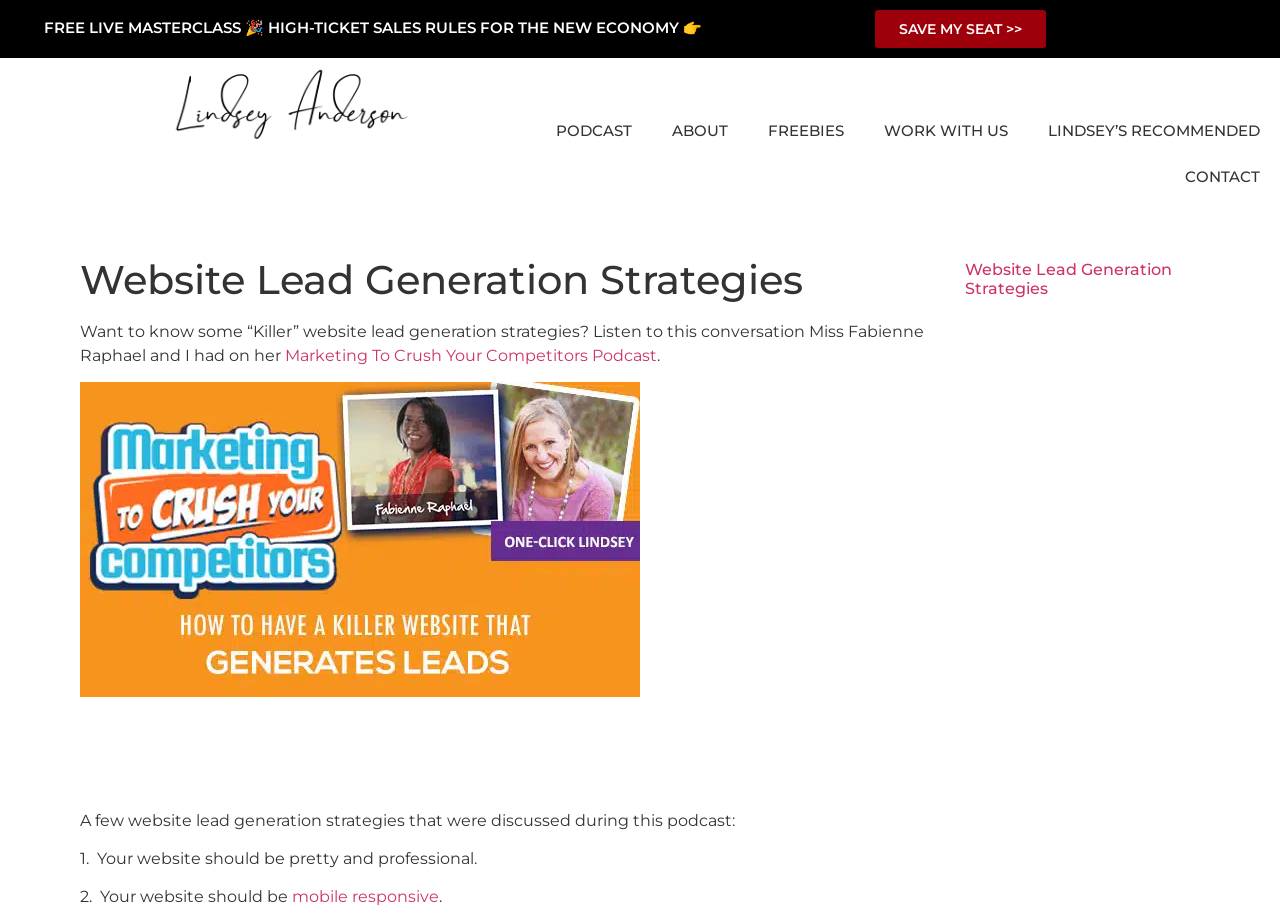Identify the bounding box for the described UI element. Provide the coordinates in (top-left x, top-left y, bottom-right x, bottom-right y) format with values ranging from 0 to 1: About

[0.509, 0.118, 0.584, 0.169]